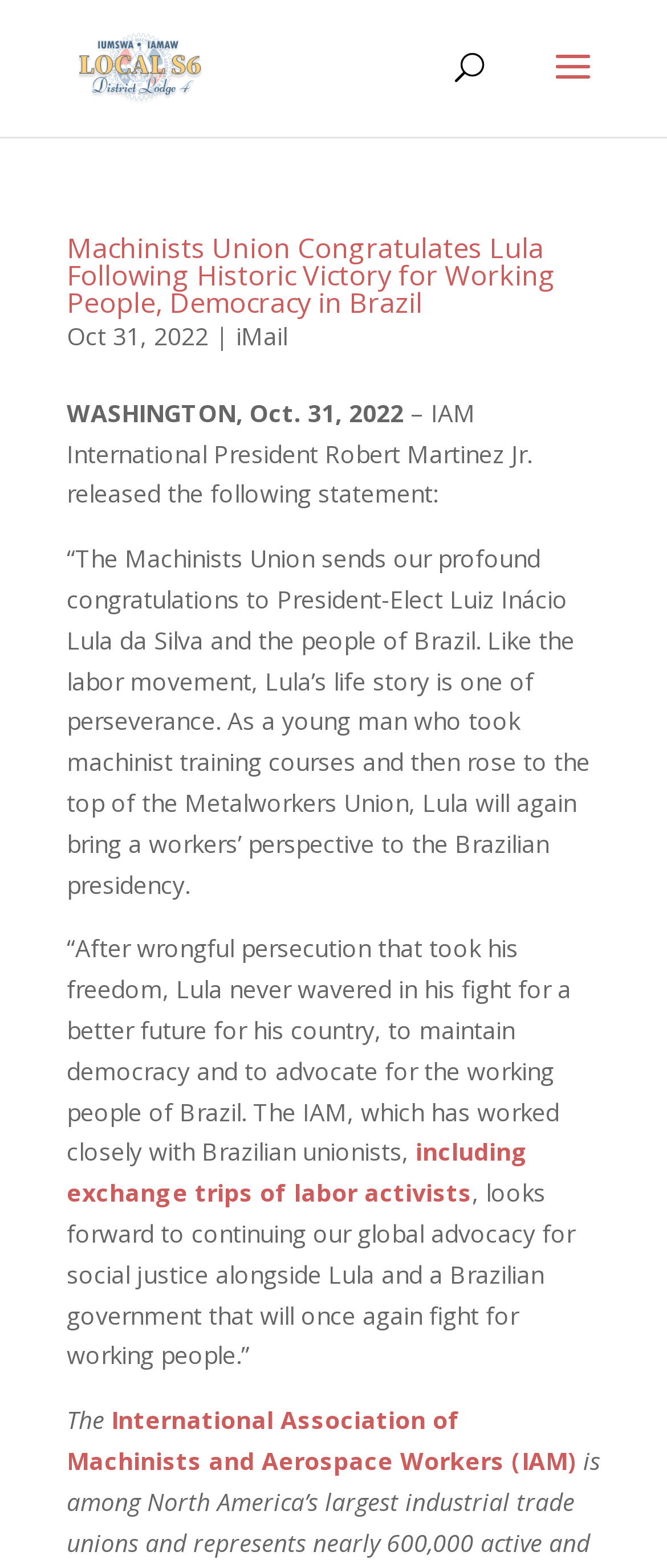Generate an in-depth caption that captures all aspects of the webpage.

The webpage is an archive page from IAM Local S6, featuring a news article about the Machinists Union congratulating Lula on his historic victory in Brazil. 

At the top left, there is a link to IAM Local S6, accompanied by an image with the same name. 

In the middle of the page, there is a search bar that spans almost the entire width of the page. 

Below the search bar, there is a heading that announces the news article, followed by a link to the full article. The article's title is "Machinists Union Congratulates Lula Following Historic Victory for Working People, Democracy in Brazil". 

To the right of the heading, there is a date "Oct 31, 2022", followed by a vertical line and a link to "iMail". 

The main content of the article is a statement from IAM International President Robert Martinez Jr., which is divided into several paragraphs. The statement congratulates President-Elect Luiz Inácio Lula da Silva on his victory and expresses the union's support for his fight for a better future for Brazil's working people. 

There are two links within the statement, one to "including exchange trips of labor activists" and another to the "International Association of Machinists and Aerospace Workers (IAM)".